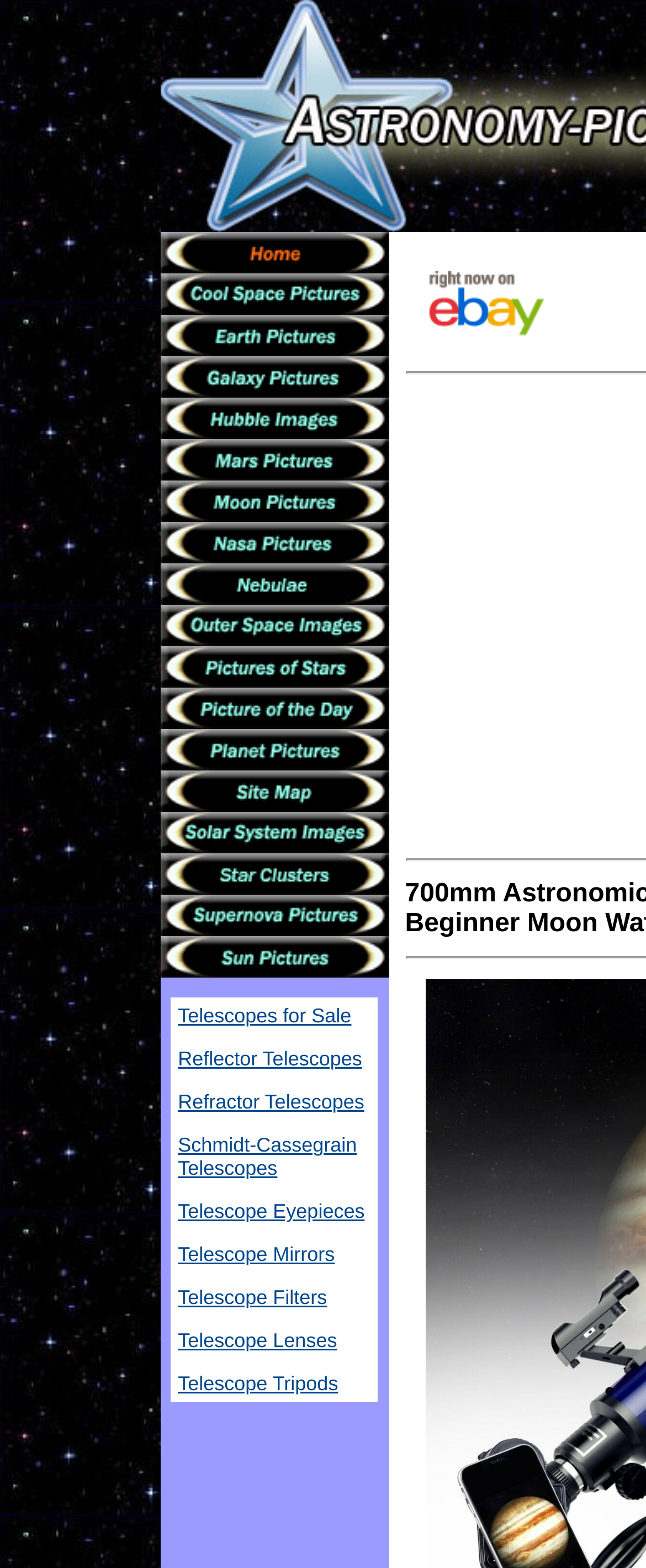Find the bounding box coordinates of the element to click in order to complete this instruction: "view pictures of the moon". The bounding box coordinates must be four float numbers between 0 and 1, denoted as [left, top, right, bottom].

[0.247, 0.321, 0.601, 0.336]